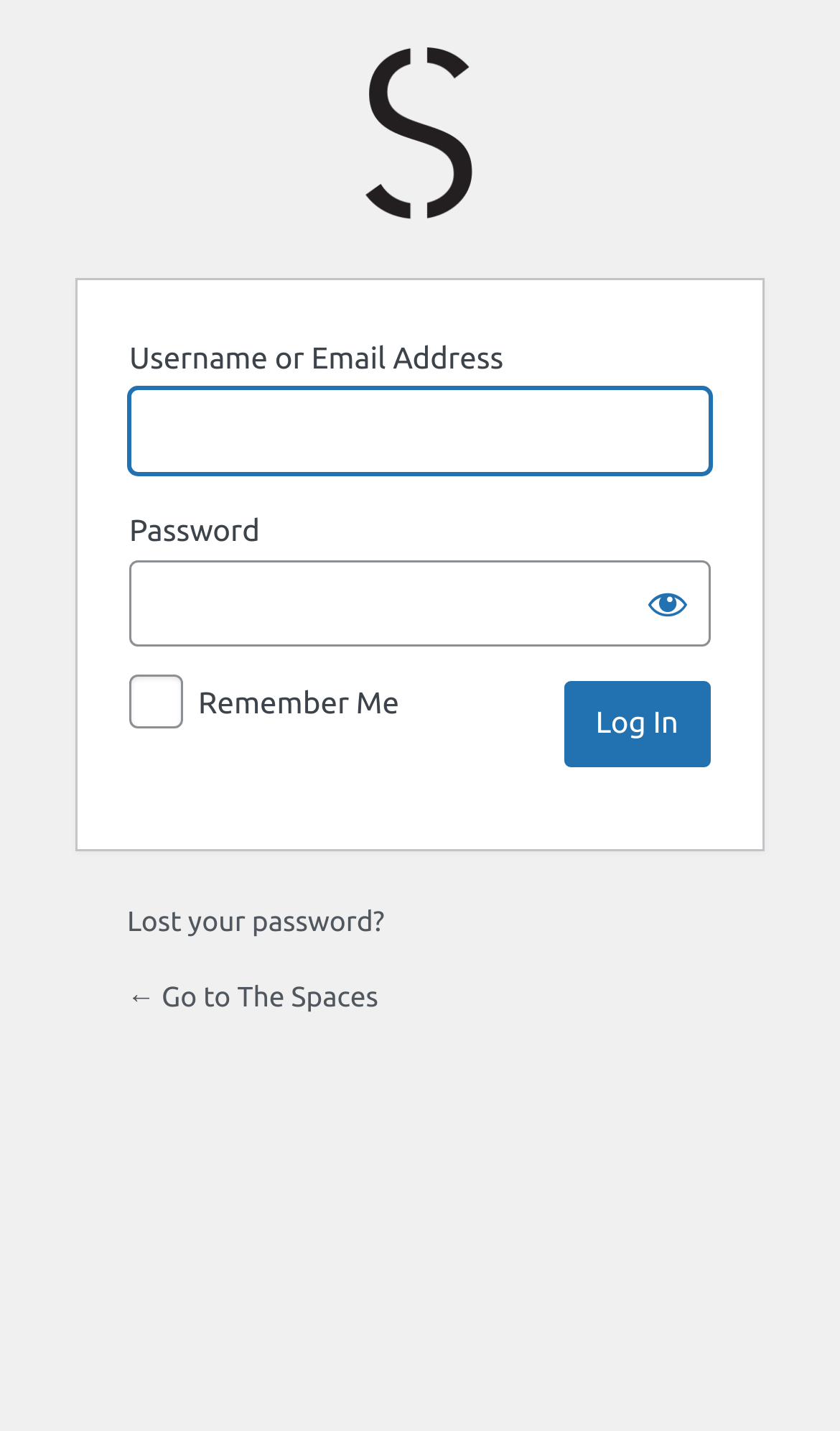Locate the bounding box coordinates of the segment that needs to be clicked to meet this instruction: "Click lost your password".

[0.151, 0.633, 0.458, 0.654]